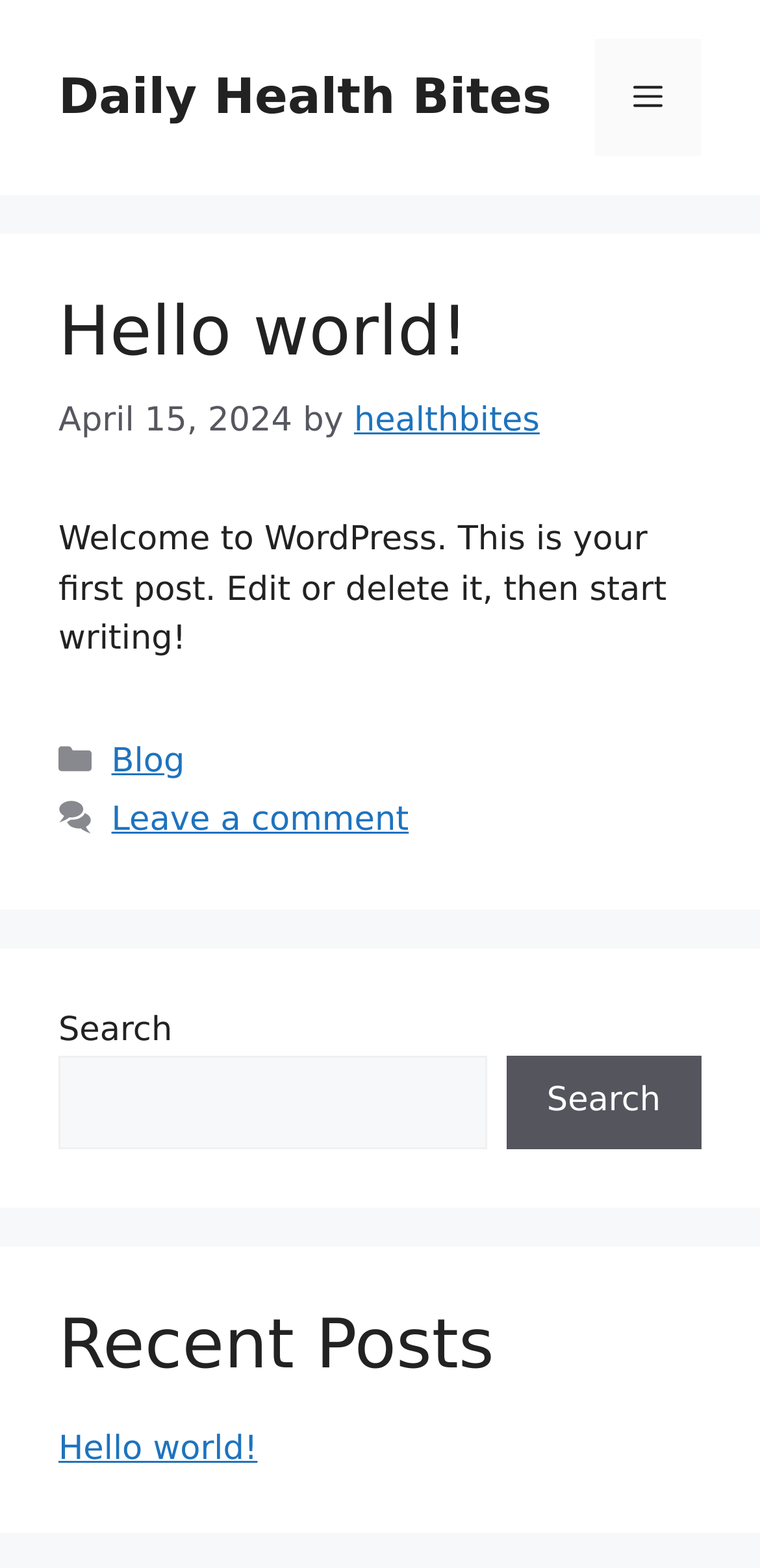Find the bounding box coordinates of the element's region that should be clicked in order to follow the given instruction: "Search for something". The coordinates should consist of four float numbers between 0 and 1, i.e., [left, top, right, bottom].

[0.077, 0.674, 0.64, 0.733]